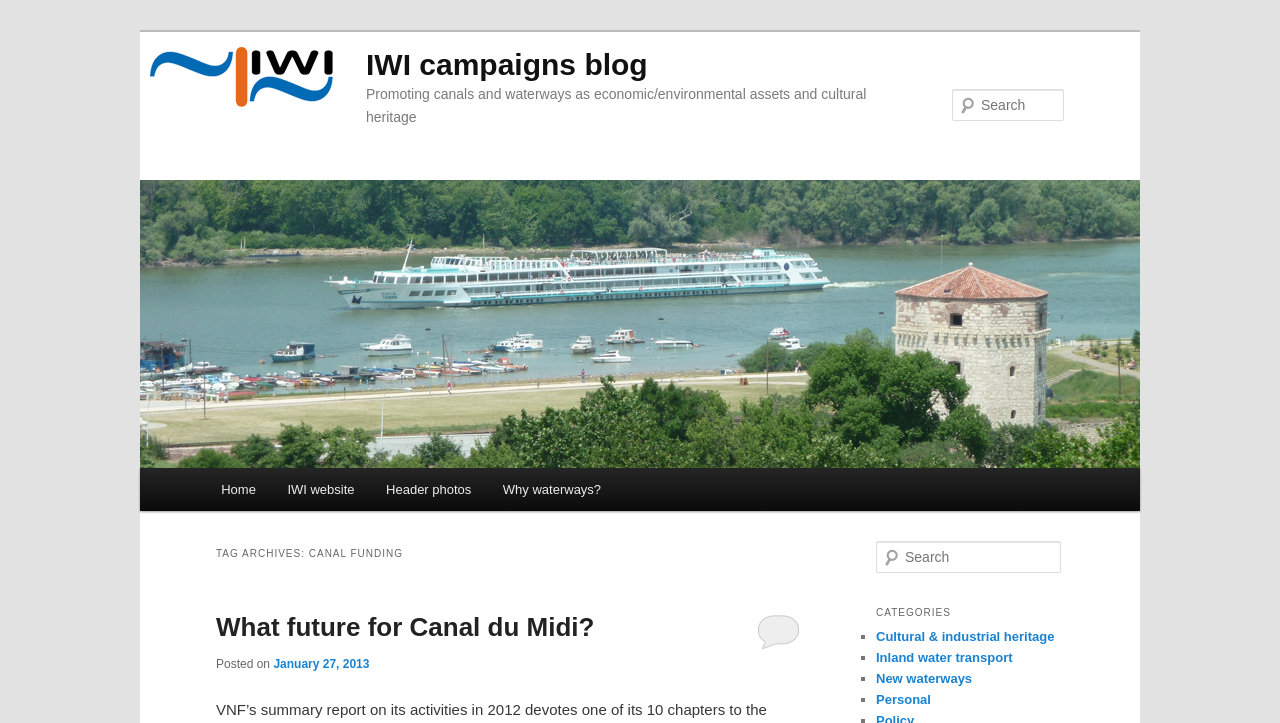Answer the following in one word or a short phrase: 
What is the main topic of this blog?

Canal funding